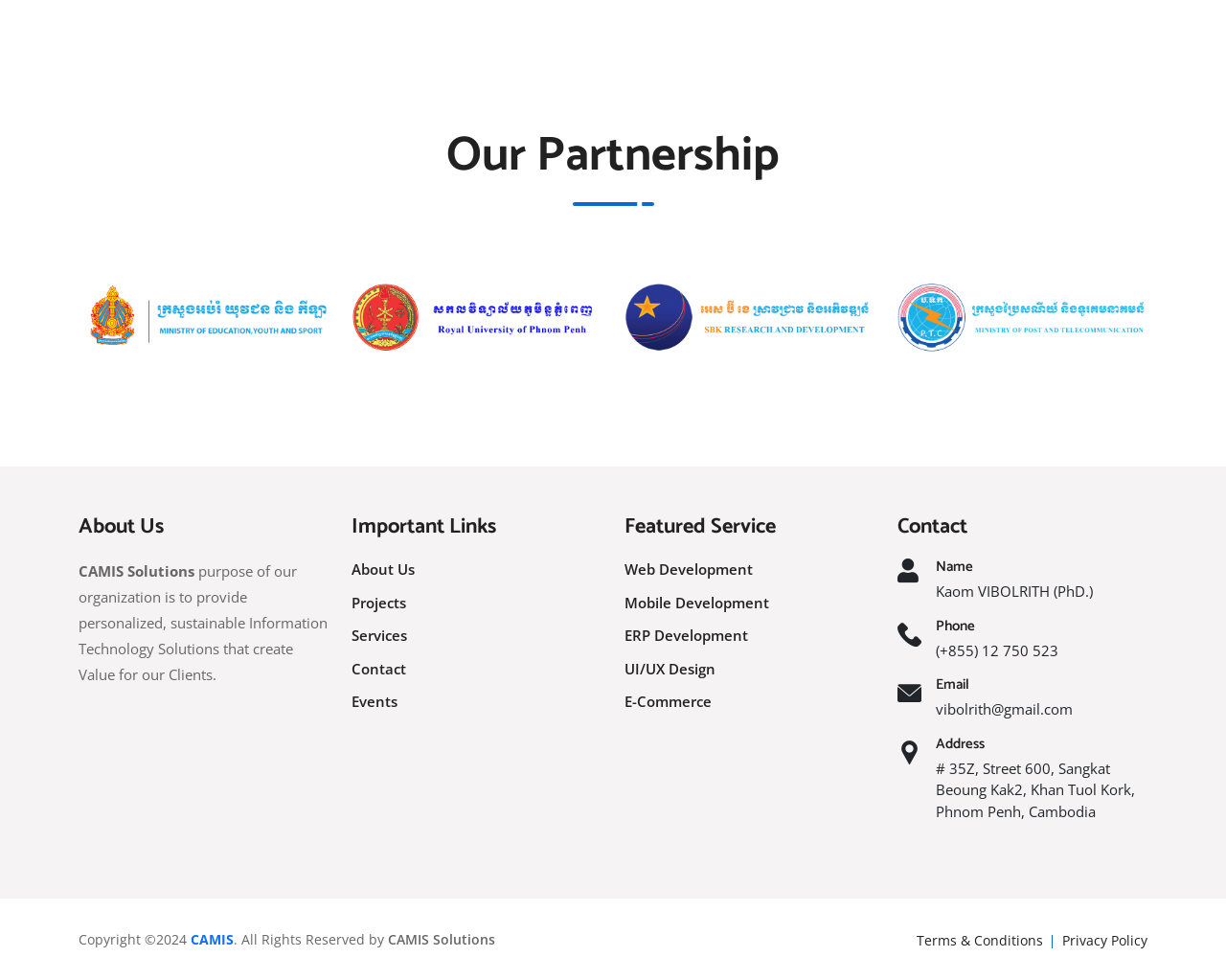What are the important links on the webpage?
Give a single word or phrase answer based on the content of the image.

About Us, Projects, Services, Contact, Events